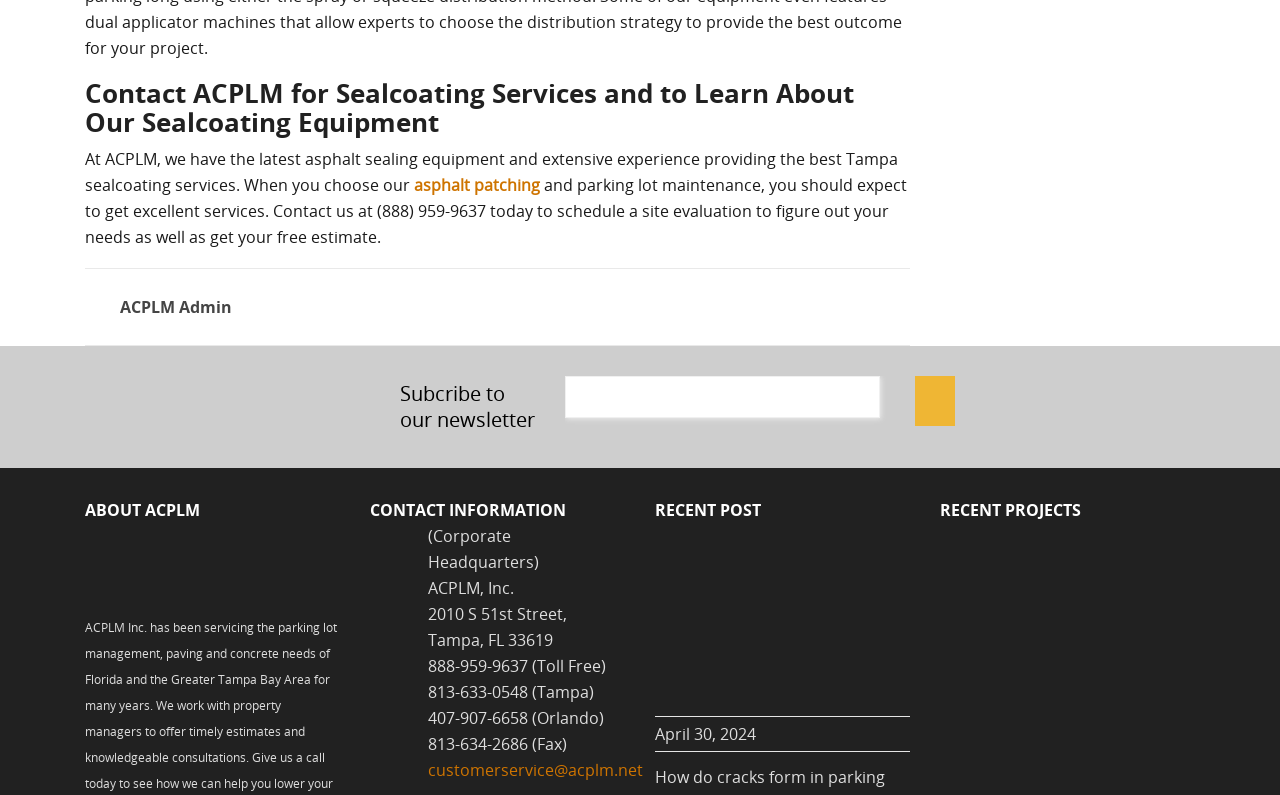Please locate the bounding box coordinates of the element's region that needs to be clicked to follow the instruction: "Visit Paving America by ACPLM". The bounding box coordinates should be provided as four float numbers between 0 and 1, i.e., [left, top, right, bottom].

[0.066, 0.695, 0.266, 0.722]